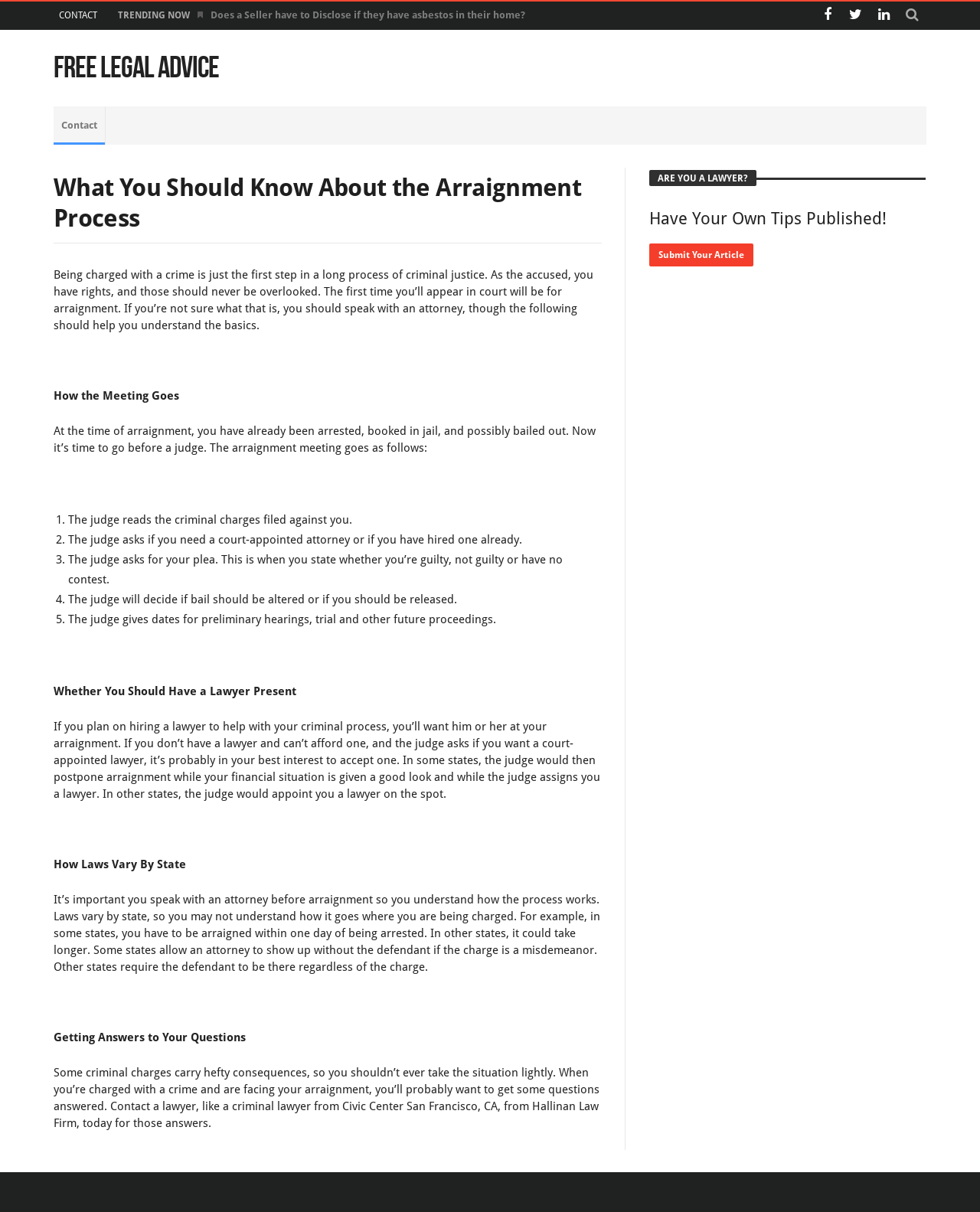Please locate the bounding box coordinates of the element's region that needs to be clicked to follow the instruction: "Contact a lawyer". The bounding box coordinates should be provided as four float numbers between 0 and 1, i.e., [left, top, right, bottom].

[0.055, 0.879, 0.612, 0.919]